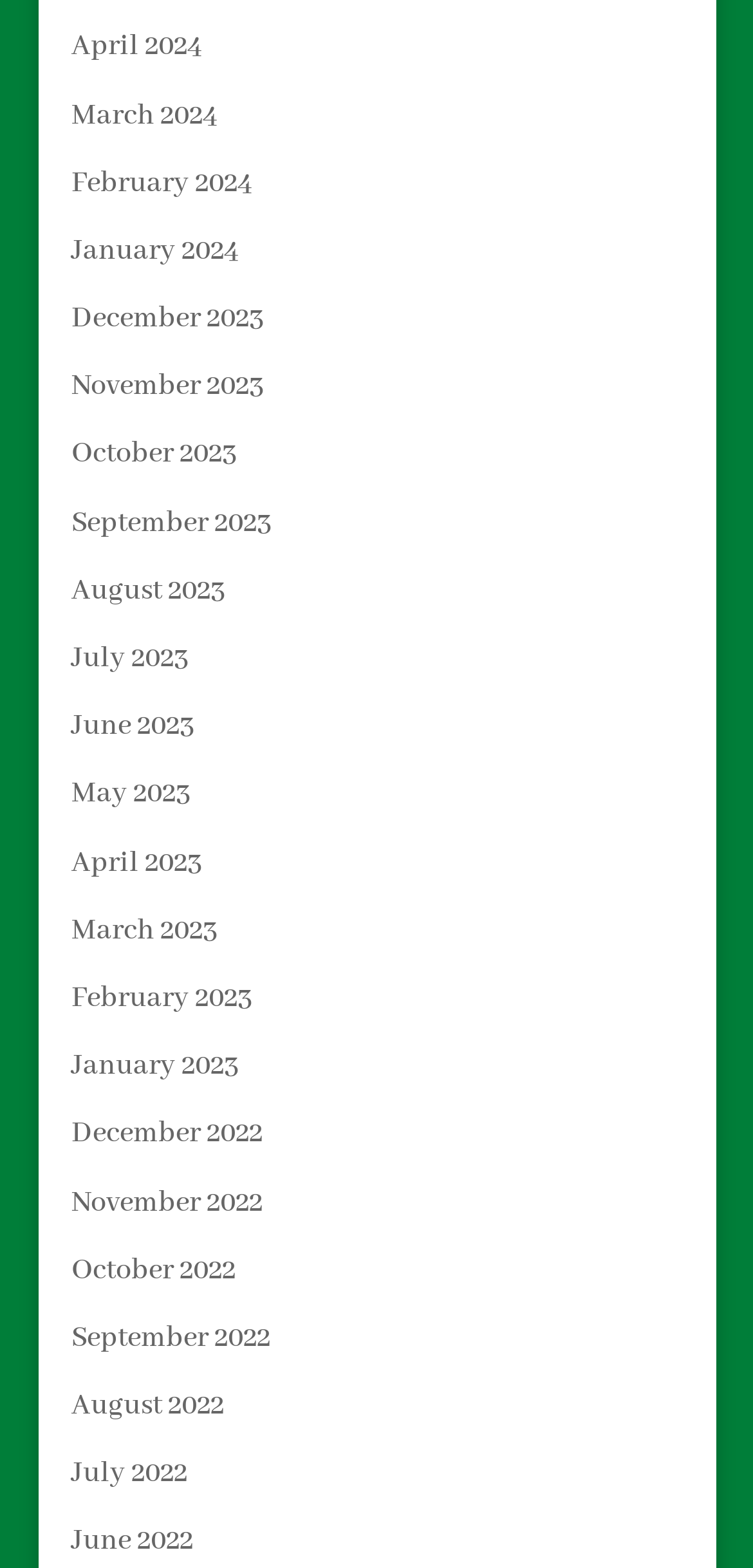Provide a brief response in the form of a single word or phrase:
What is the most recent month listed?

April 2024